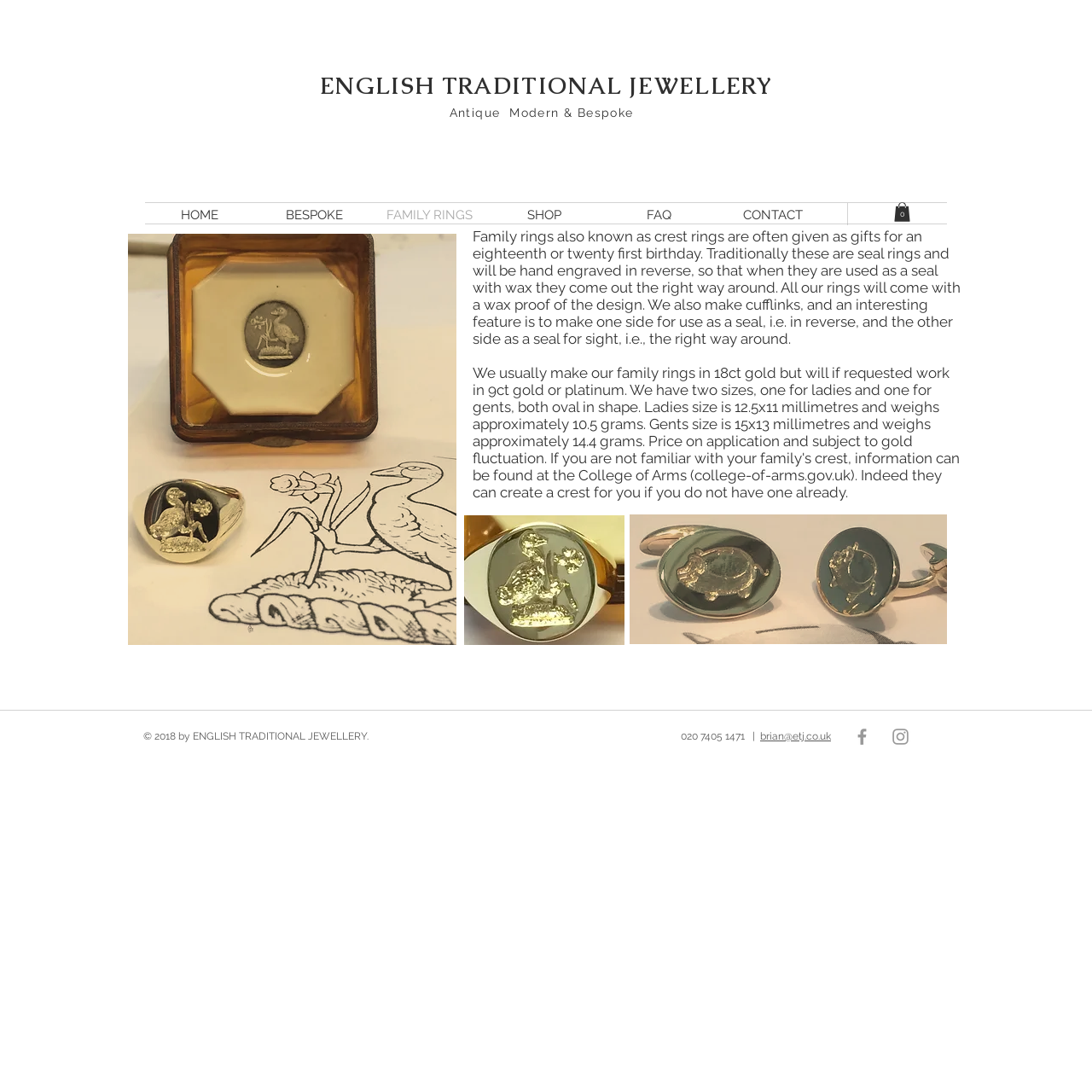Answer the question below using just one word or a short phrase: 
What is the purpose of the family rings?

Gifts and seals